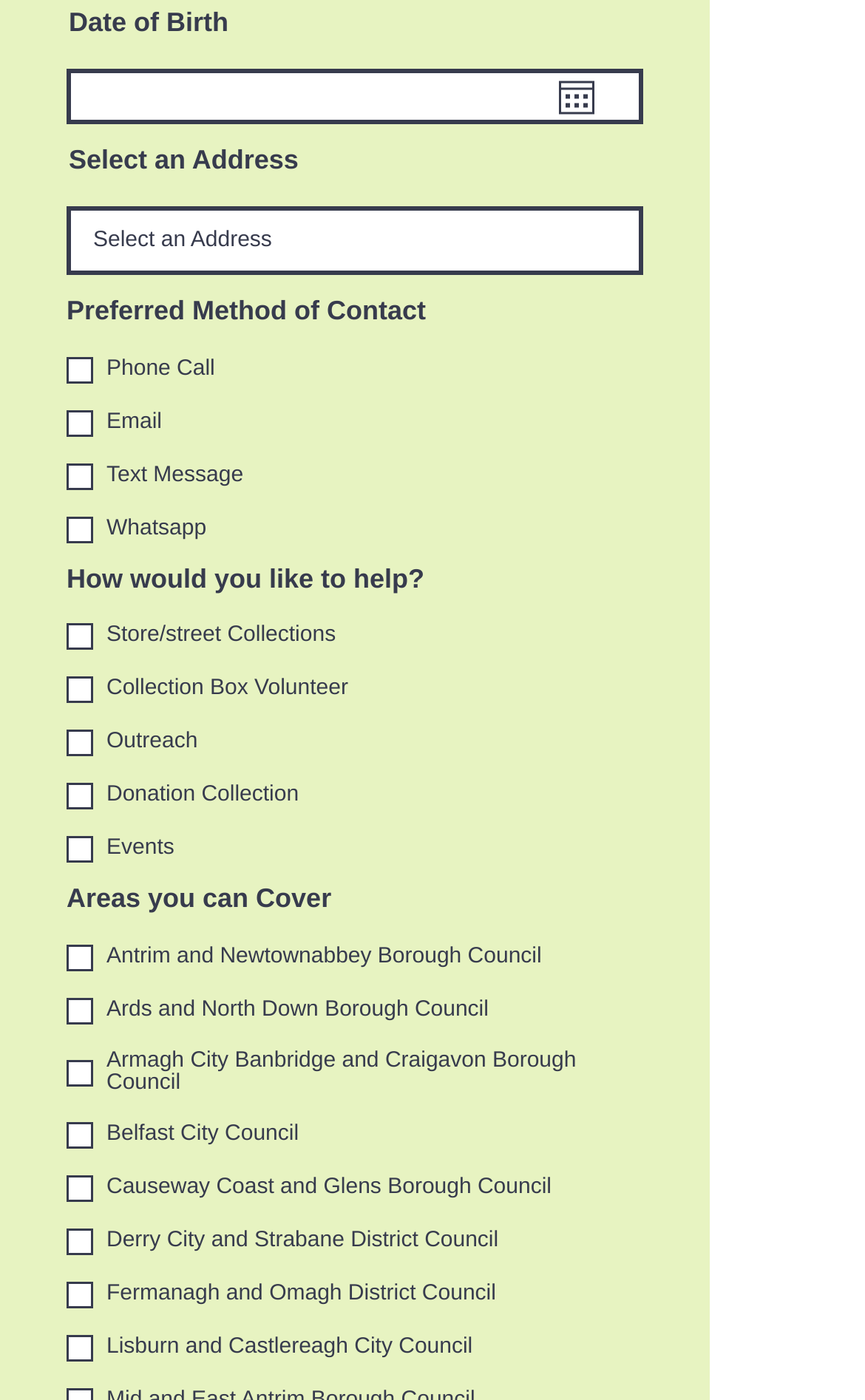Is the 'Date of Birth' field required?
Using the details shown in the screenshot, provide a comprehensive answer to the question.

The 'Date of Birth' textbox has a 'required' attribute set to 'False', indicating that it is not a required field.